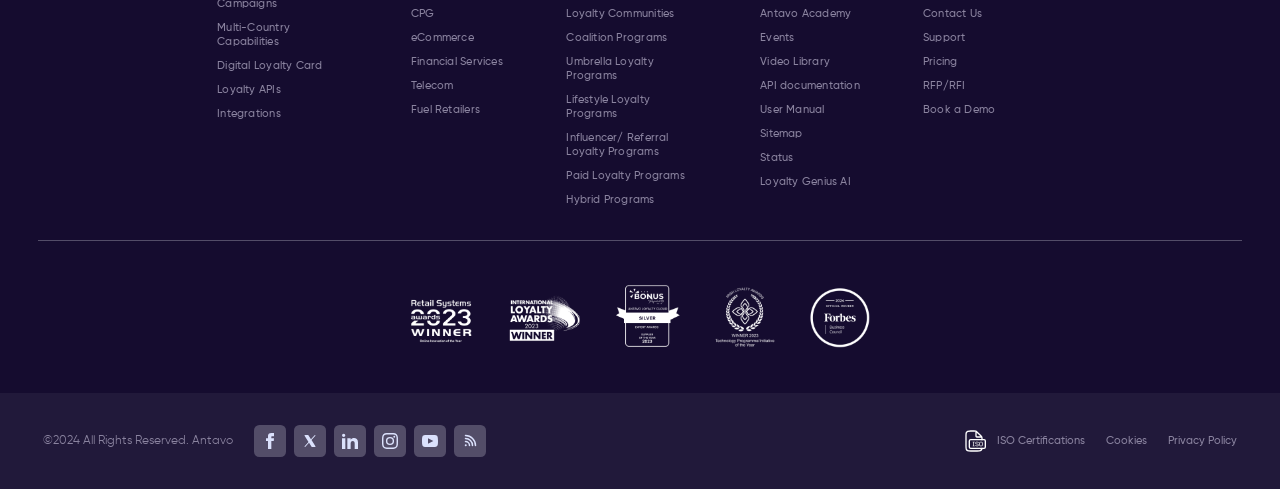Could you determine the bounding box coordinates of the clickable element to complete the instruction: "Explore Multi-Country Capabilities"? Provide the coordinates as four float numbers between 0 and 1, i.e., [left, top, right, bottom].

[0.17, 0.048, 0.227, 0.097]